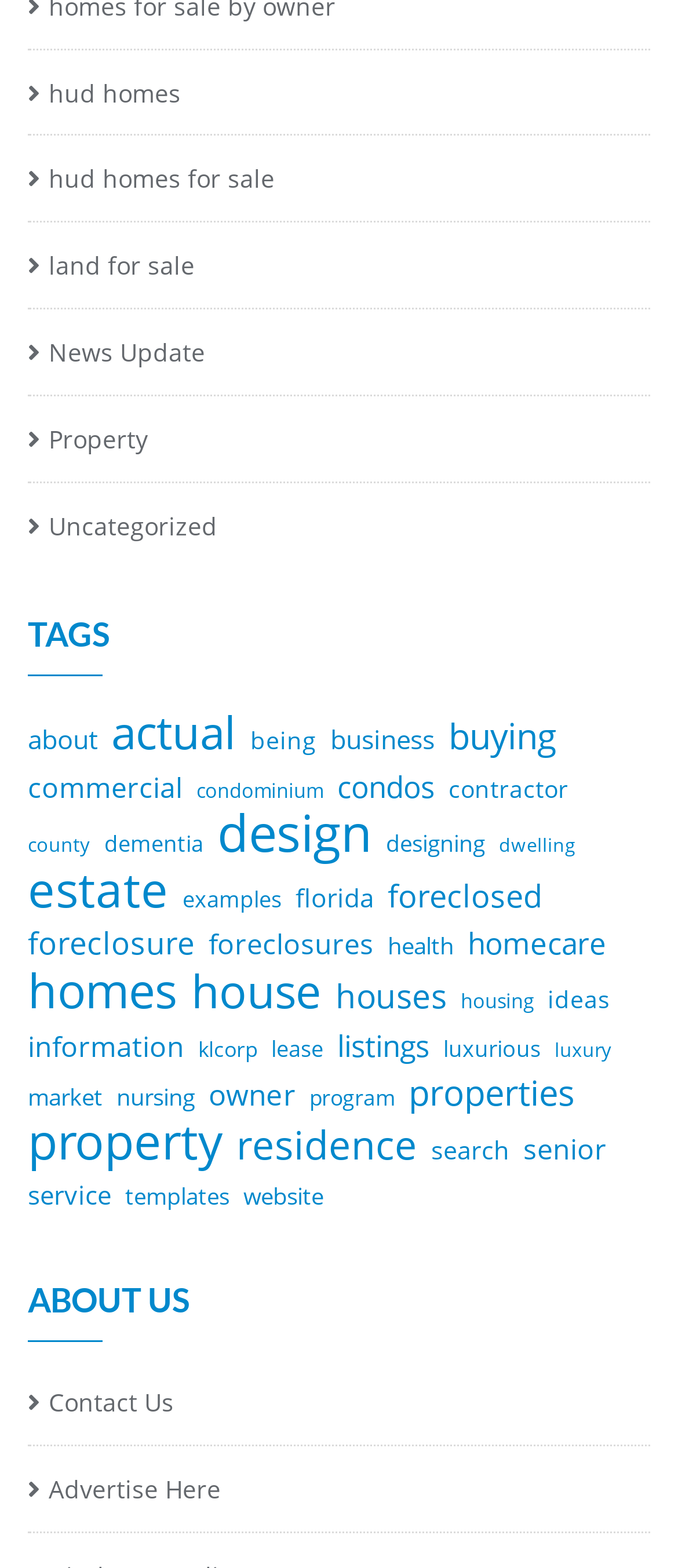What is the main category of the webpage?
Please answer using one word or phrase, based on the screenshot.

Real Estate